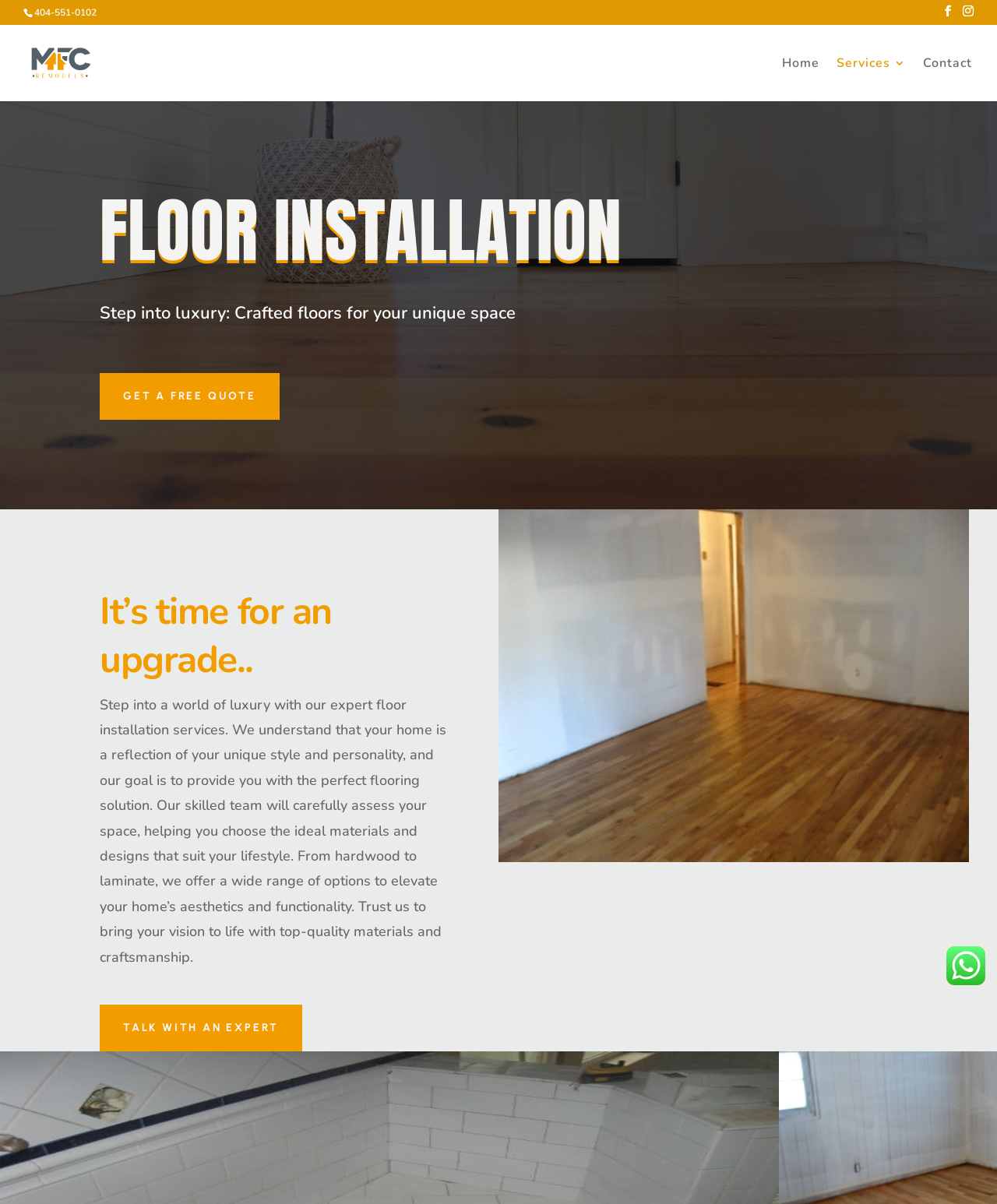What type of image is displayed on the webpage?
Please answer the question with as much detail and depth as you can.

I determined the type of image displayed on the webpage by looking at the image with the description 'floor 1'. This image appears to be a picture of a floor, suggesting that it is a flooring image.